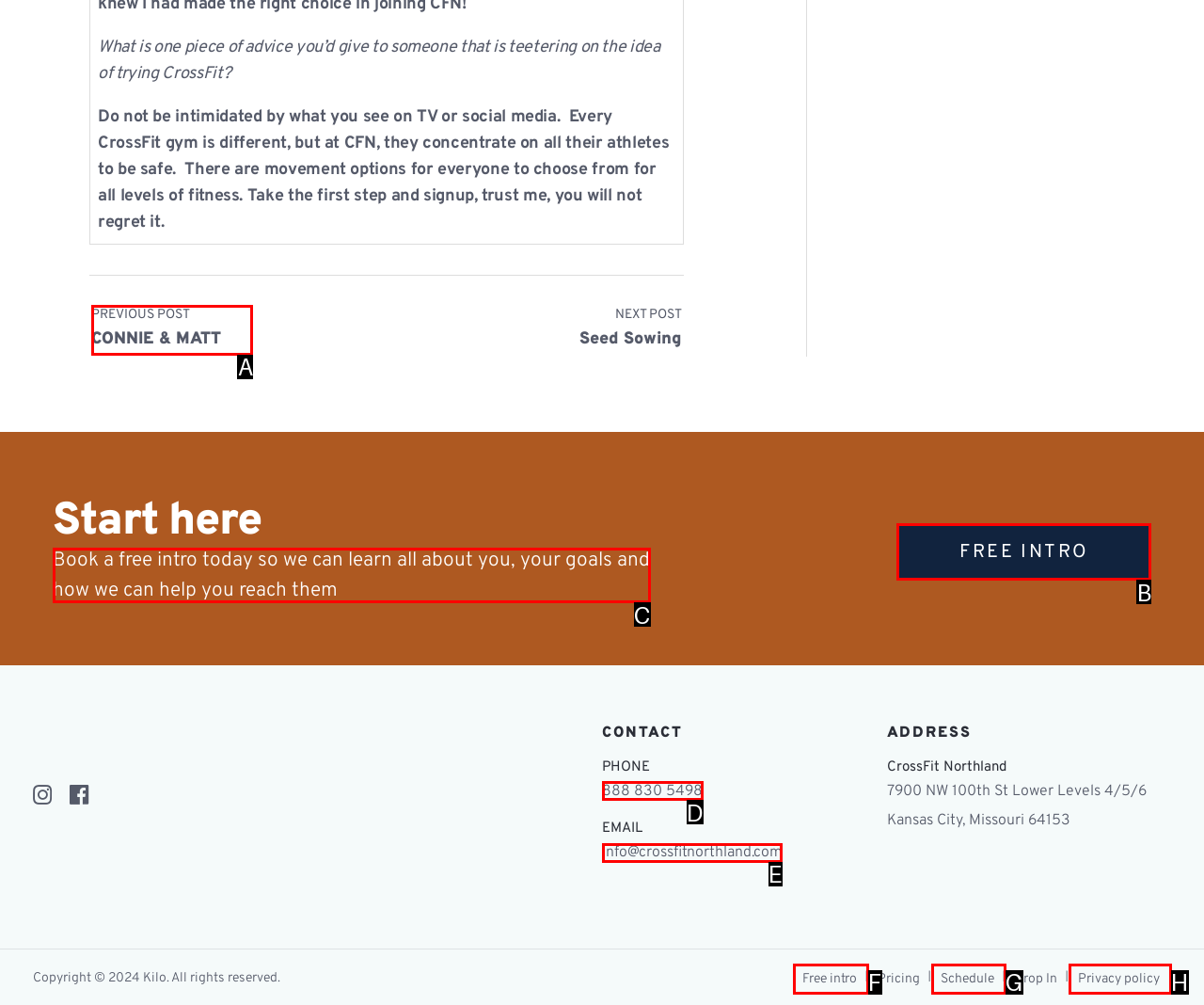Which letter corresponds to the correct option to complete the task: Read about the monarchs?
Answer with the letter of the chosen UI element.

None